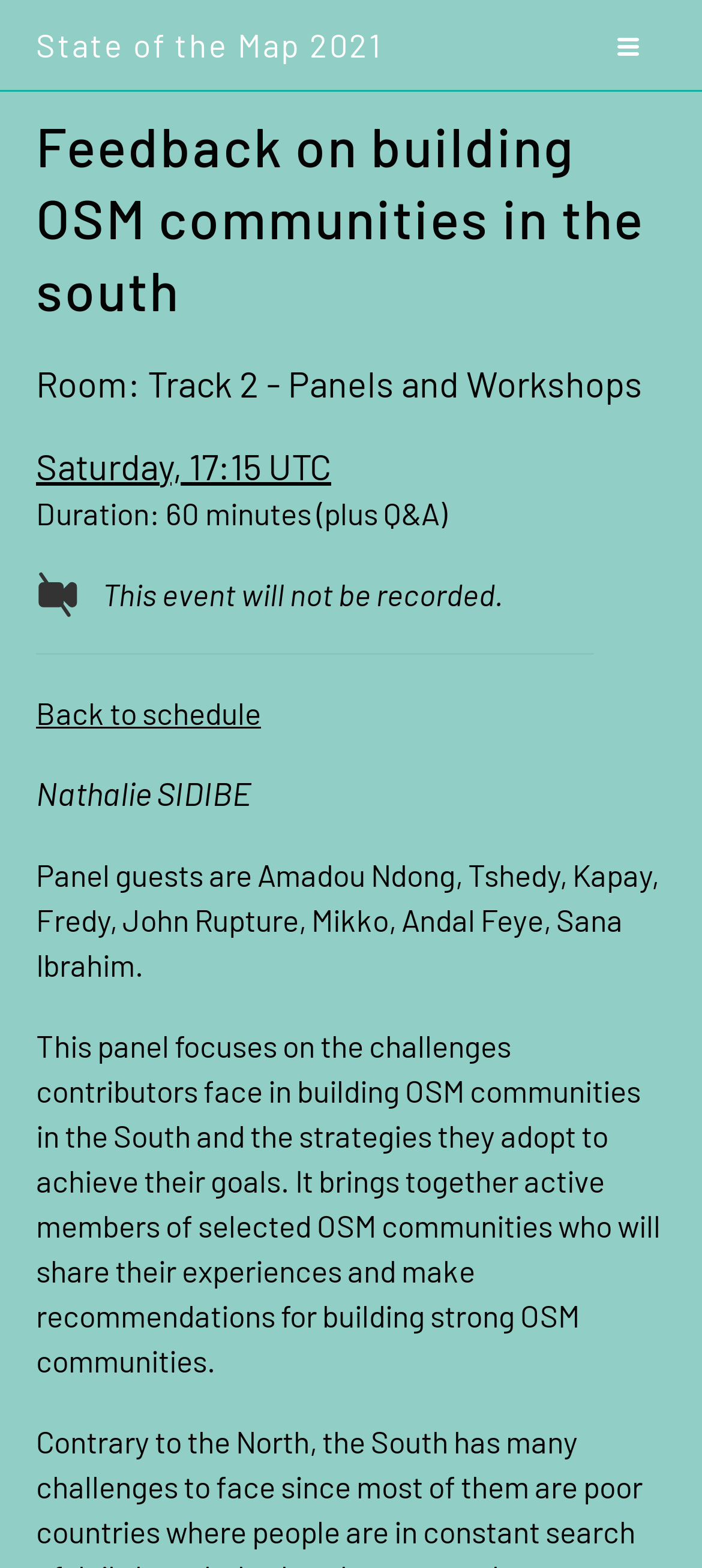Answer the question in one word or a short phrase:
How many panel guests are there?

8